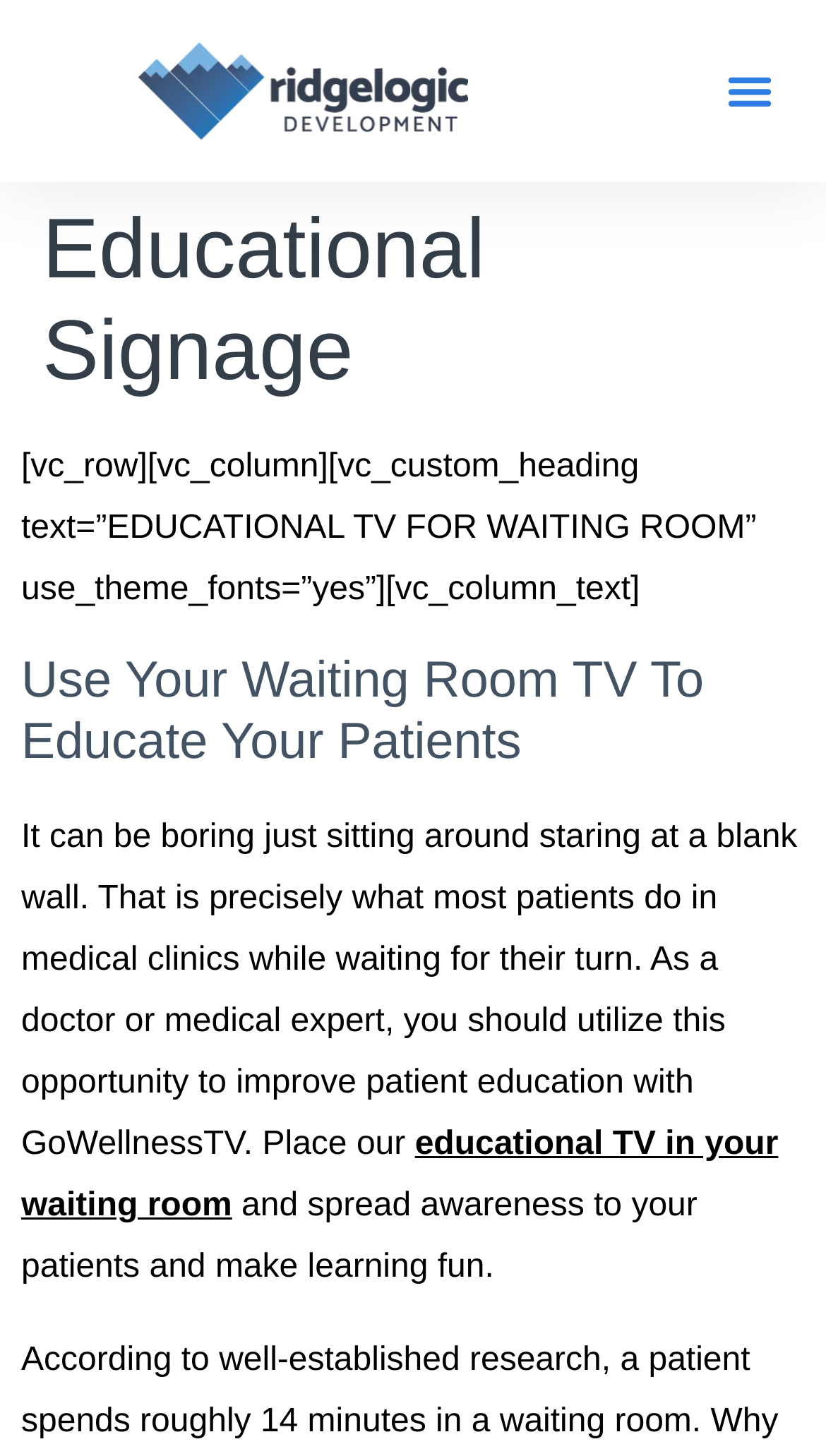Offer a thorough description of the webpage.

The webpage is about Educational TV for waiting rooms, specifically promoting GoWellnessTV for patient education. At the top left, there is a link and an image with the text "Ridgelogic Development". On the top right, there is a button labeled "Menu Toggle". 

Below the top section, there is a header with the main title "Educational Signage" in large font. Underneath the header, there is a custom heading that reads "EDUCATIONAL TV FOR WAITING ROOM" in a prominent font. 

Following this, there is a heading that says "Use Your Waiting Room TV To Educate Your Patients". Below this heading, there are three paragraphs of text. The first paragraph explains the situation of patients waiting in medical clinics and the opportunity to improve patient education. The second paragraph is a continuation of the first, mentioning the placement of educational TV in the waiting room. The third paragraph concludes the idea, stating that it makes learning fun for patients.